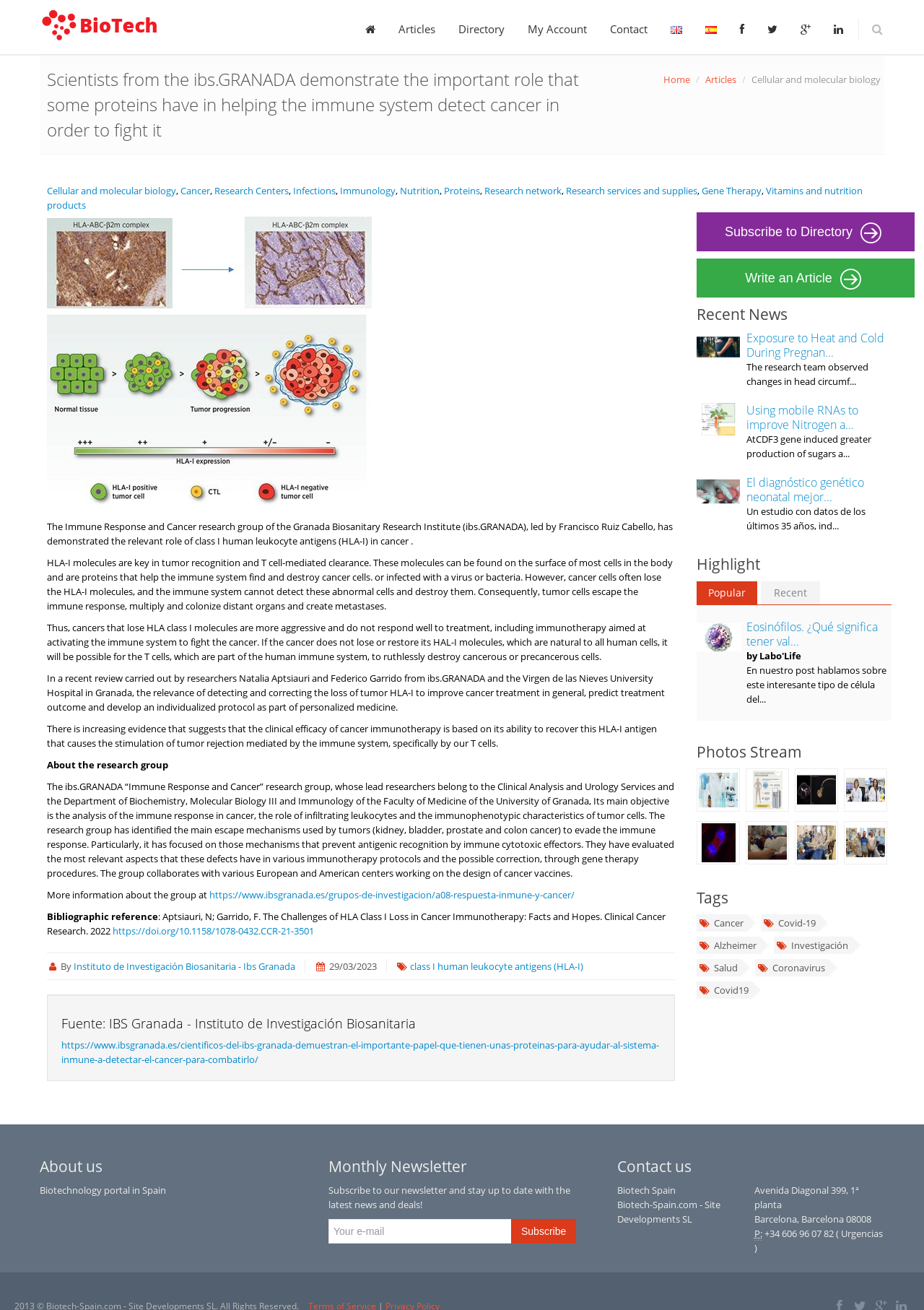Please determine the bounding box coordinates of the element's region to click in order to carry out the following instruction: "Check the 'Recent News'". The coordinates should be four float numbers between 0 and 1, i.e., [left, top, right, bottom].

[0.754, 0.233, 0.965, 0.247]